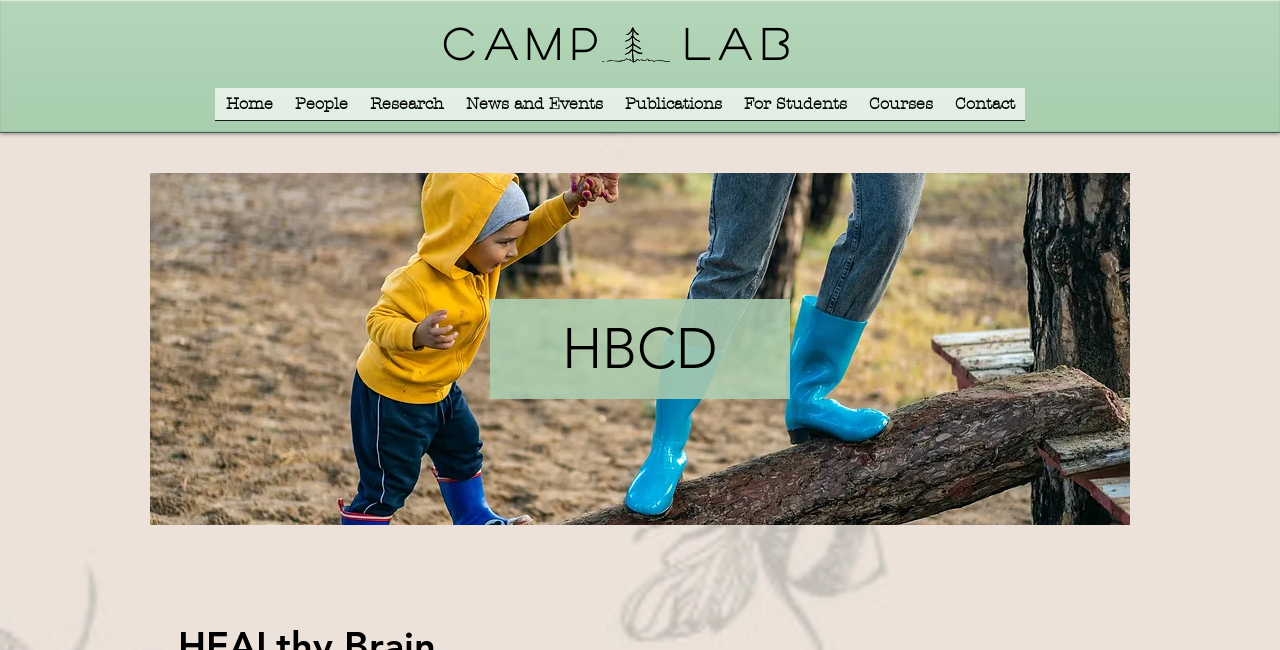Please locate the bounding box coordinates of the element that should be clicked to achieve the given instruction: "explore HBCD".

[0.395, 0.485, 0.604, 0.588]